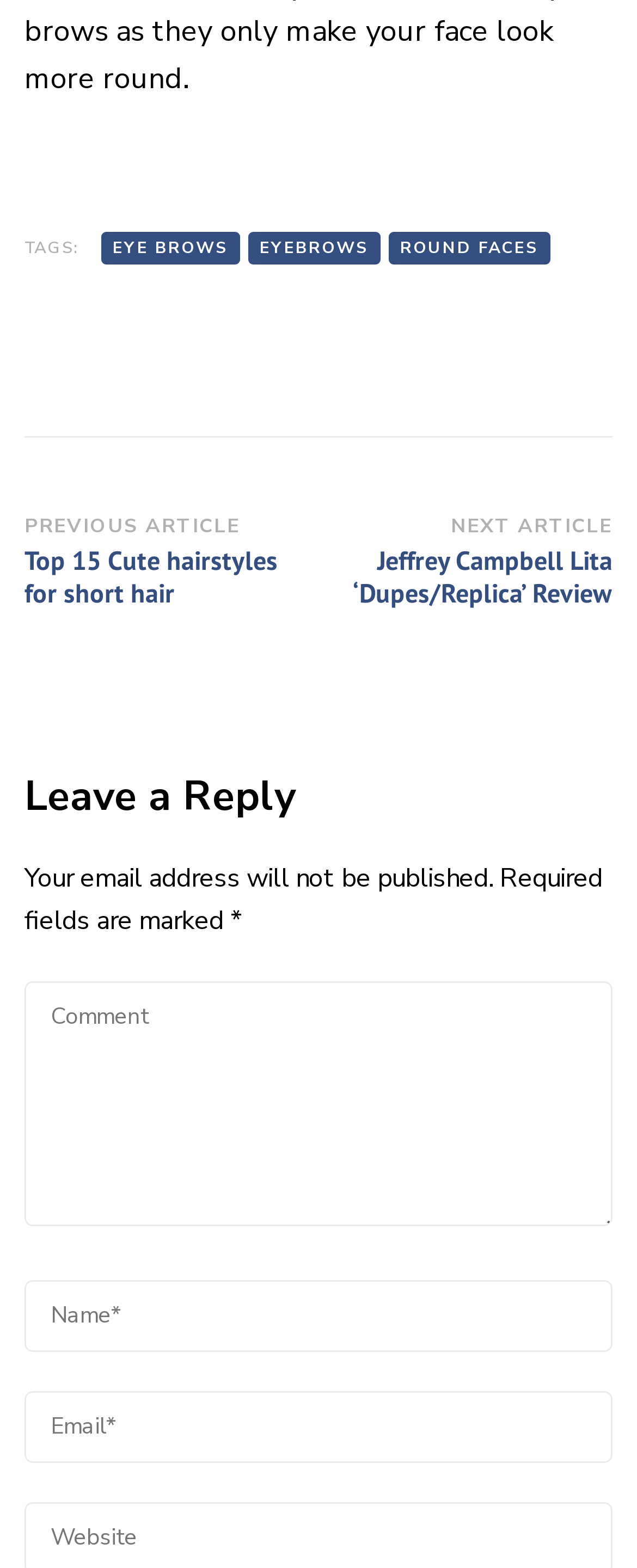Identify the bounding box coordinates for the UI element described by the following text: "name="comment" placeholder="Comment"". Provide the coordinates as four float numbers between 0 and 1, in the format [left, top, right, bottom].

[0.038, 0.626, 0.962, 0.782]